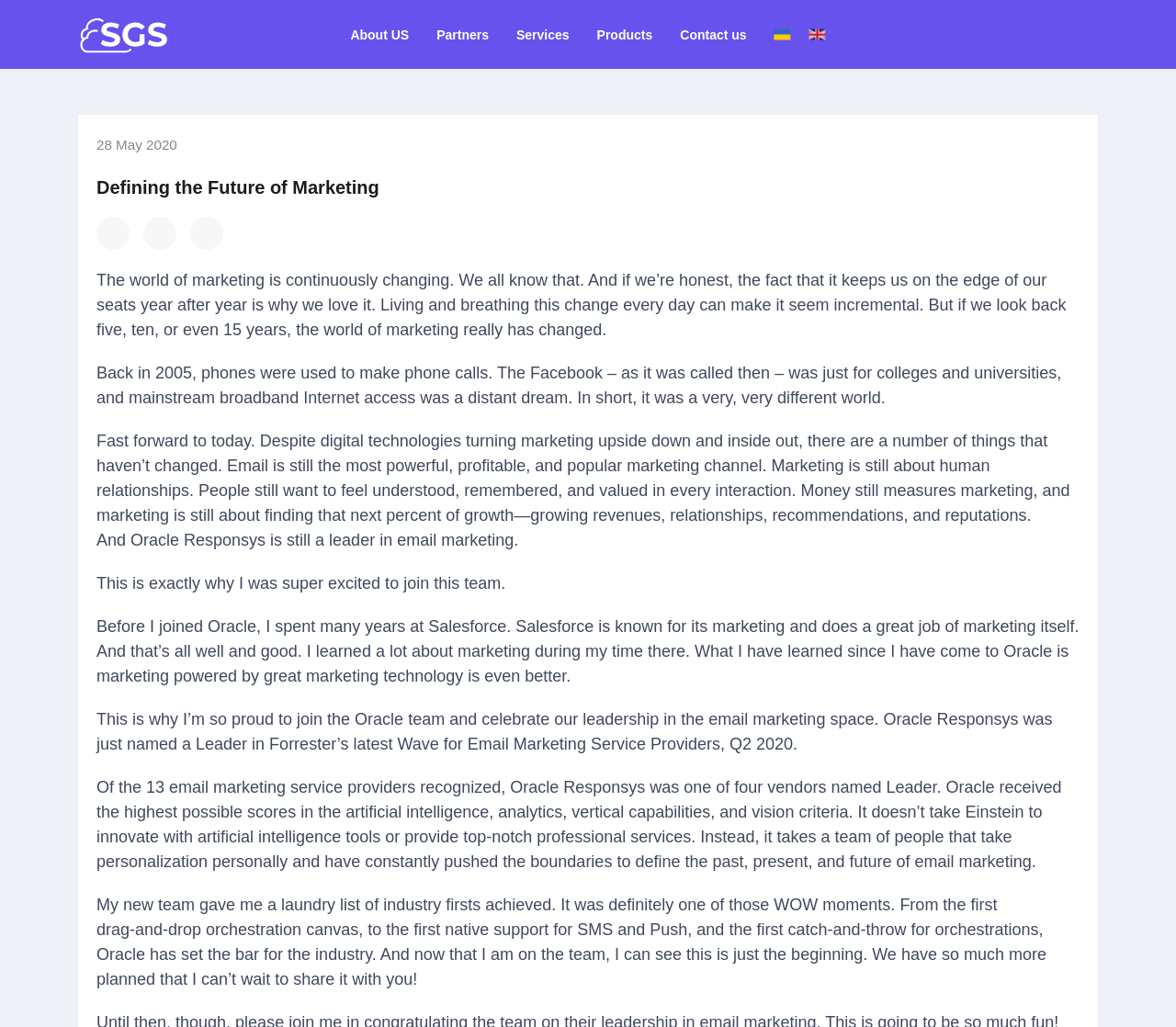Please find the bounding box coordinates of the element that must be clicked to perform the given instruction: "Go to About US page". The coordinates should be four float numbers from 0 to 1, i.e., [left, top, right, bottom].

[0.286, 0.0, 0.359, 0.067]